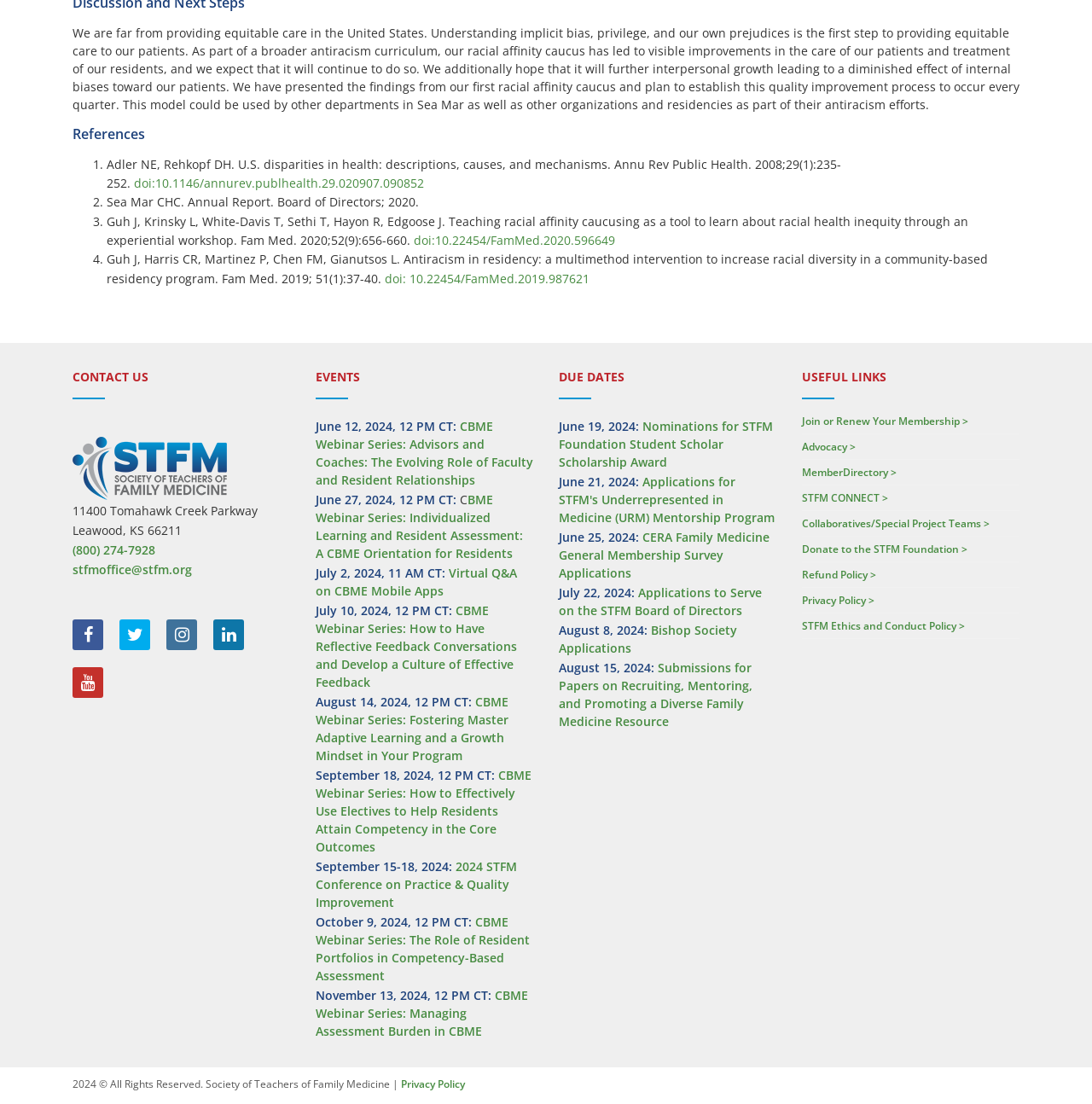Use the details in the image to answer the question thoroughly: 
What is the topic of the first paragraph?

The first paragraph is about the racial affinity caucus, which is a part of a broader antiracism curriculum, and its impact on providing equitable care to patients.